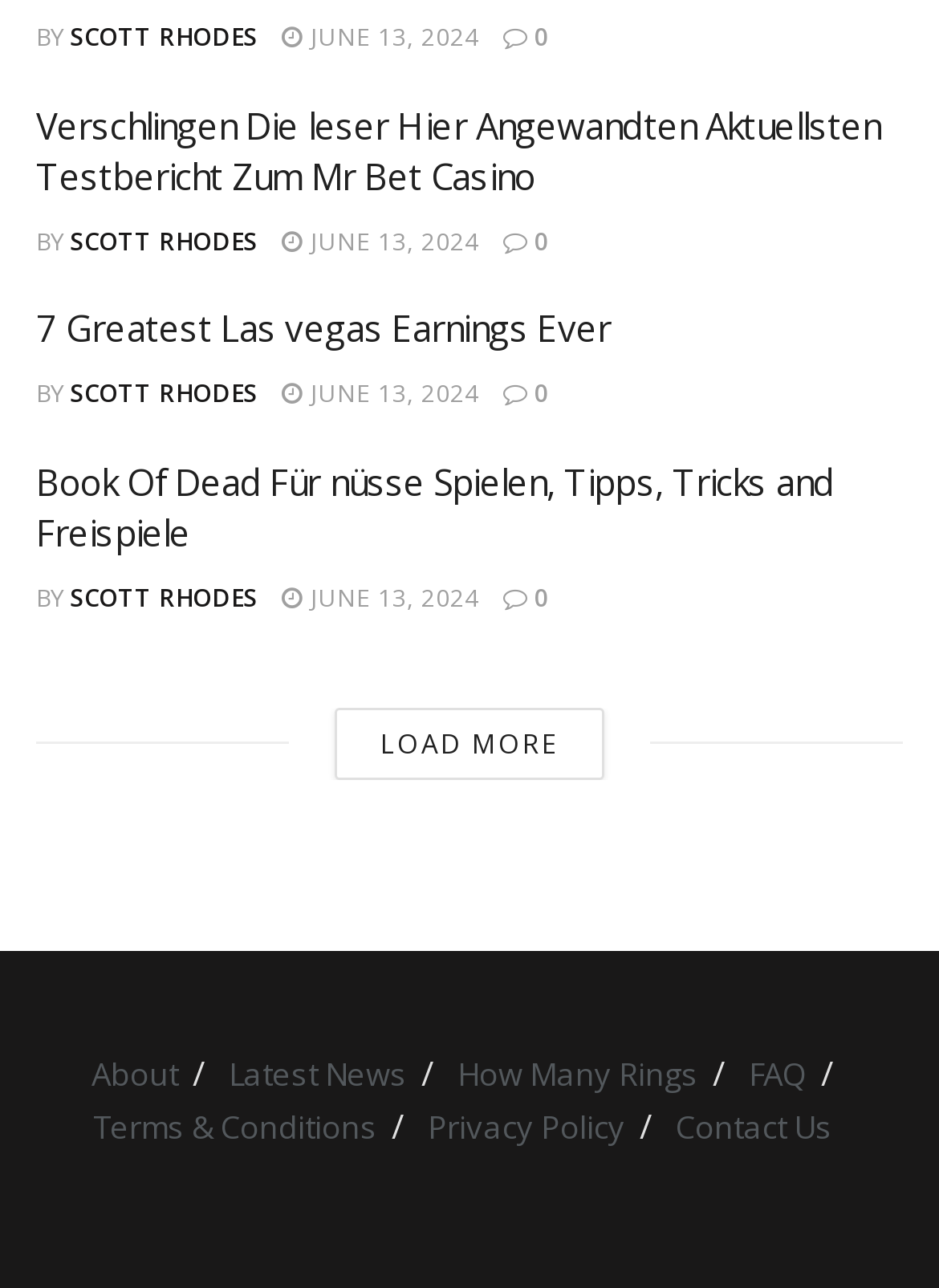Find the bounding box of the element with the following description: "June 13, 2024". The coordinates must be four float numbers between 0 and 1, formatted as [left, top, right, bottom].

[0.3, 0.016, 0.51, 0.042]